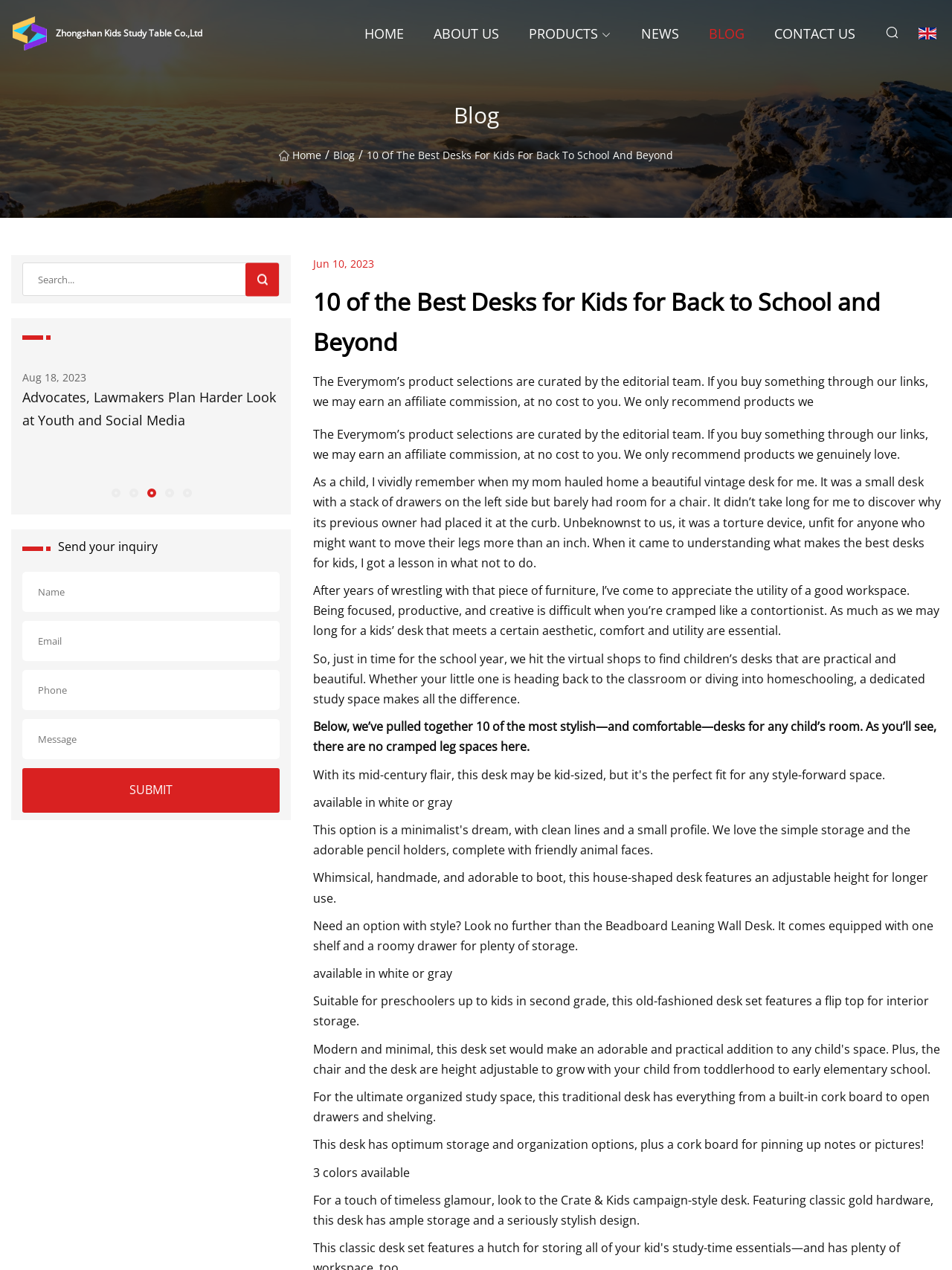Please identify the bounding box coordinates of the element's region that needs to be clicked to fulfill the following instruction: "Go to the 'BLOG' page". The bounding box coordinates should consist of four float numbers between 0 and 1, i.e., [left, top, right, bottom].

[0.346, 0.115, 0.377, 0.129]